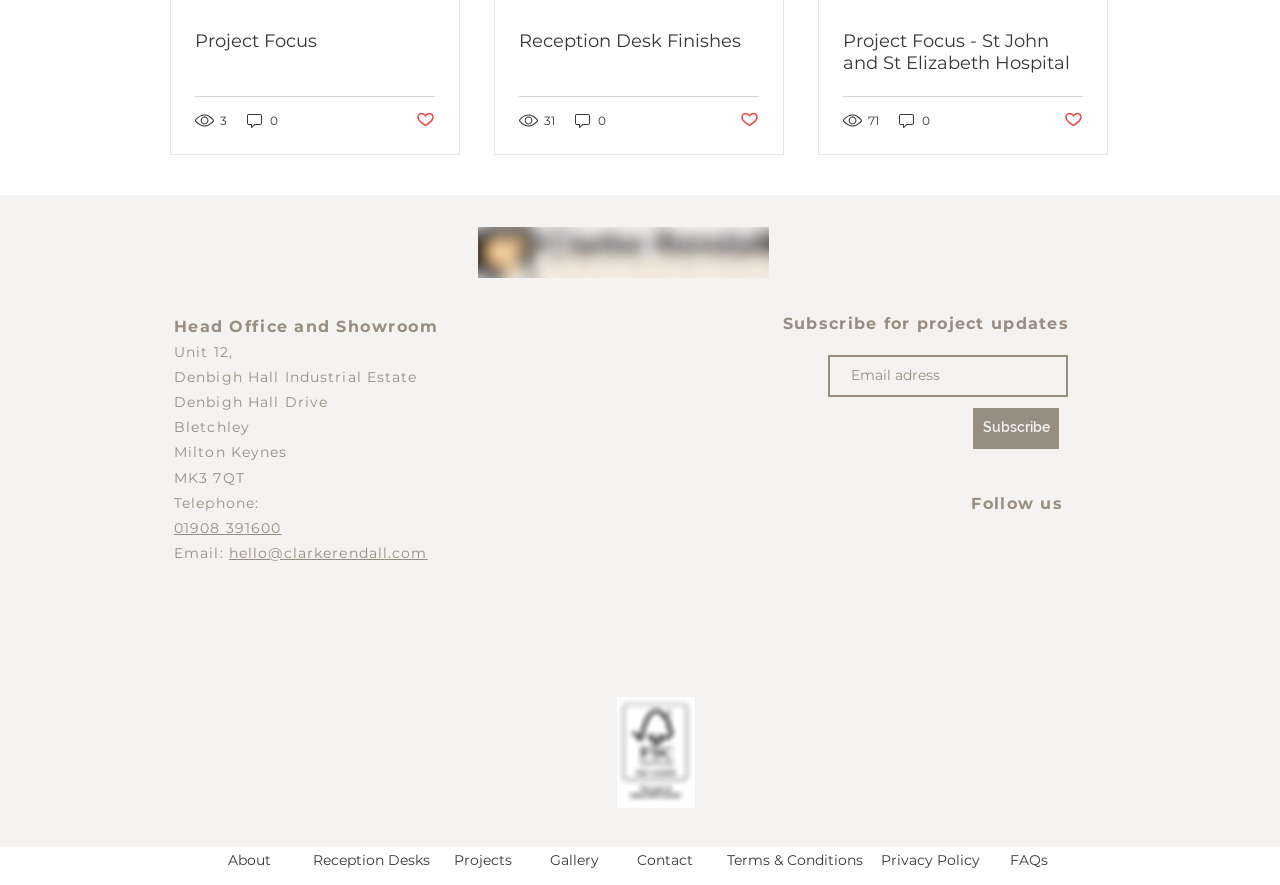Please locate the bounding box coordinates of the element's region that needs to be clicked to follow the instruction: "Click on the 'Subscribe' button". The bounding box coordinates should be provided as four float numbers between 0 and 1, i.e., [left, top, right, bottom].

[0.76, 0.46, 0.827, 0.507]